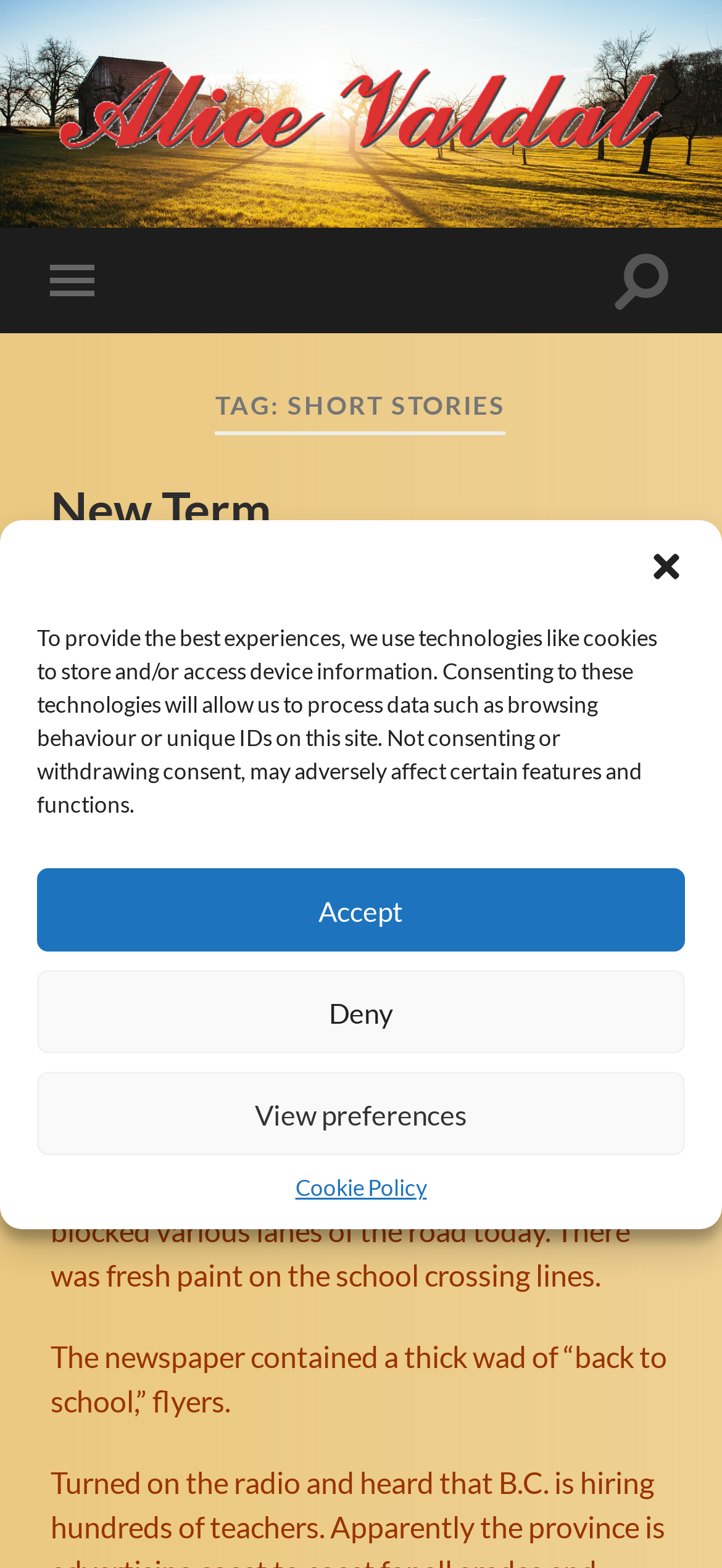Please locate the bounding box coordinates of the element that should be clicked to achieve the given instruction: "toggle mobile menu".

[0.07, 0.145, 0.152, 0.213]